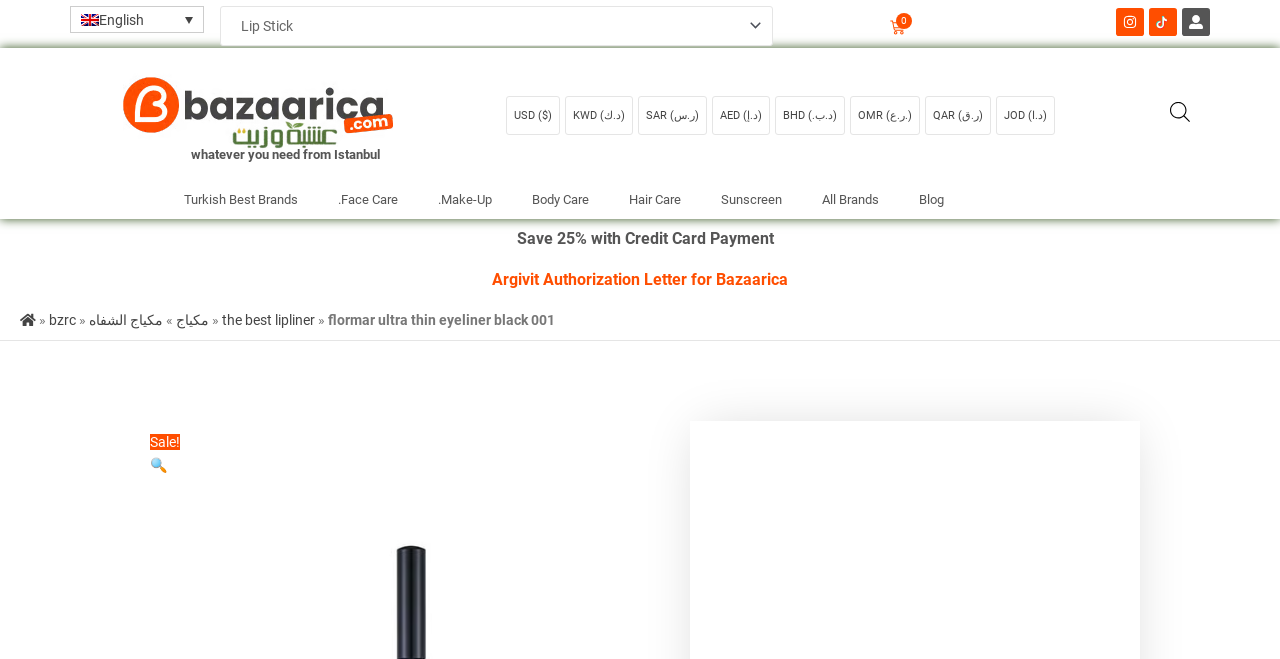Answer the following query concisely with a single word or phrase:
What is the brand of the eyeliner product?

Flormar